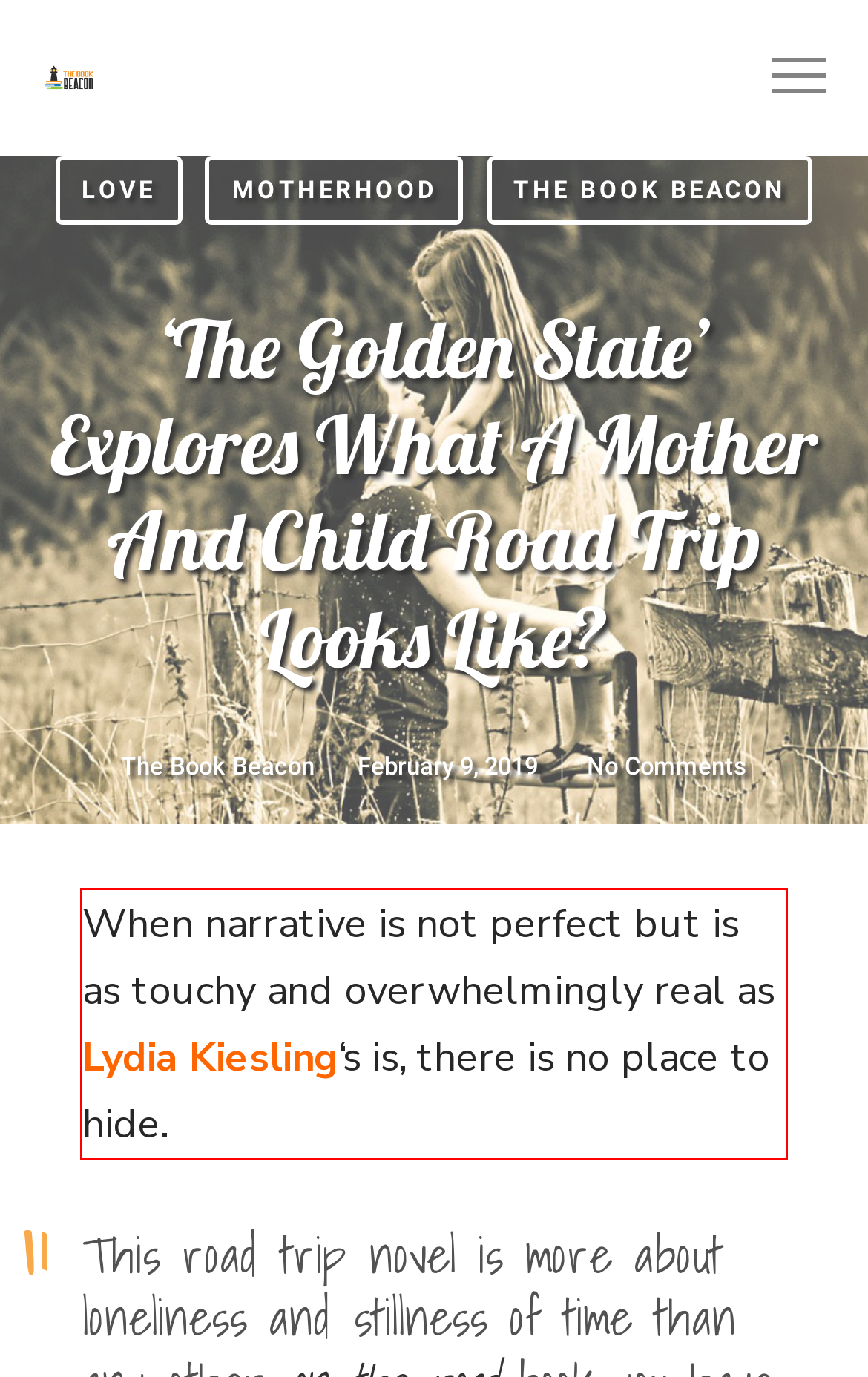Given a screenshot of a webpage containing a red rectangle bounding box, extract and provide the text content found within the red bounding box.

When narrative is not perfect but is as touchy and overwhelmingly real as Lydia Kiesling‘s is, there is no place to hide.